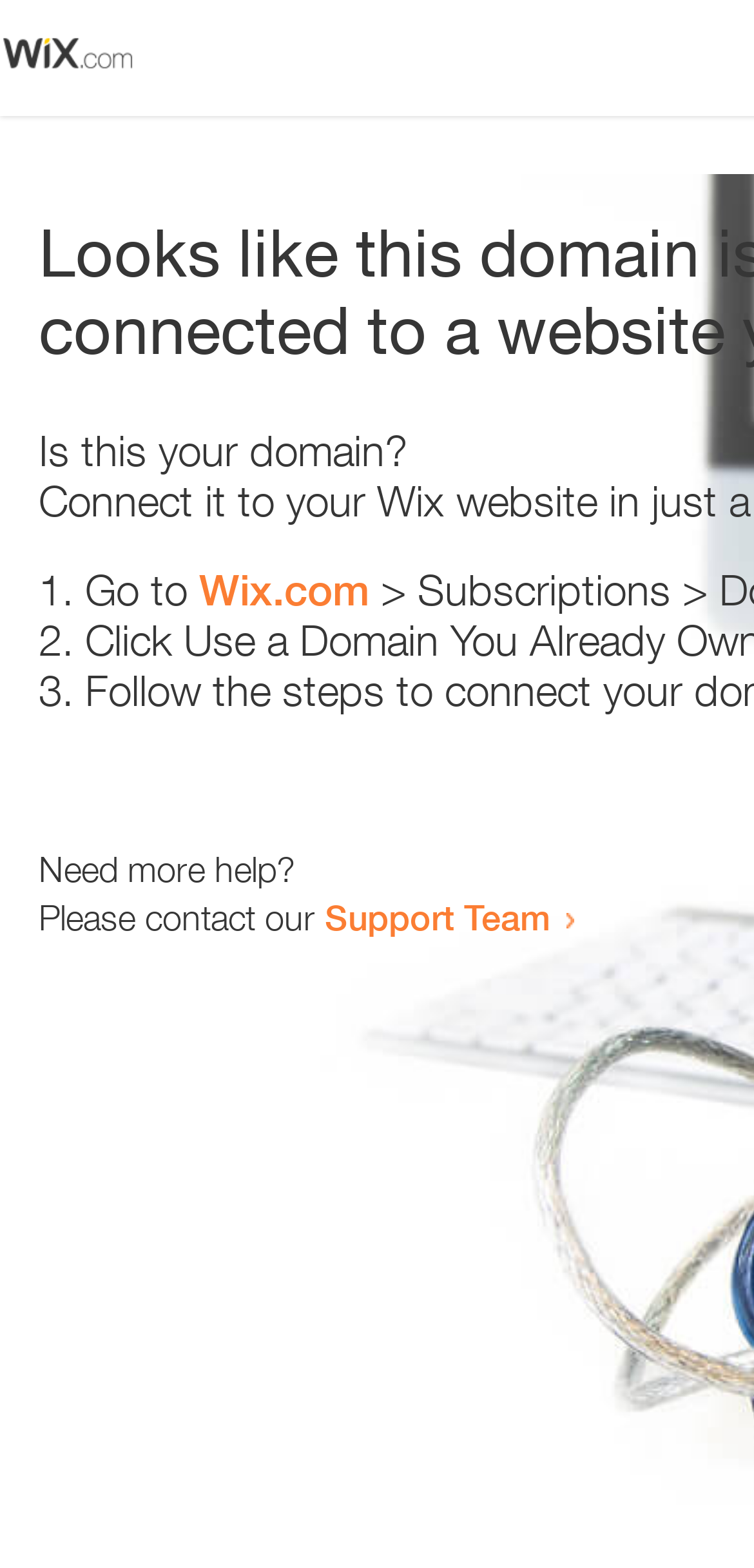What is the domain being referred to?
Refer to the image and give a detailed answer to the query.

The webpage contains a link with the text 'Wix.com', which suggests that the domain being referred to is Wix.com. This is further supported by the context of the text 'Is this your domain?' and the instructions provided in the list.